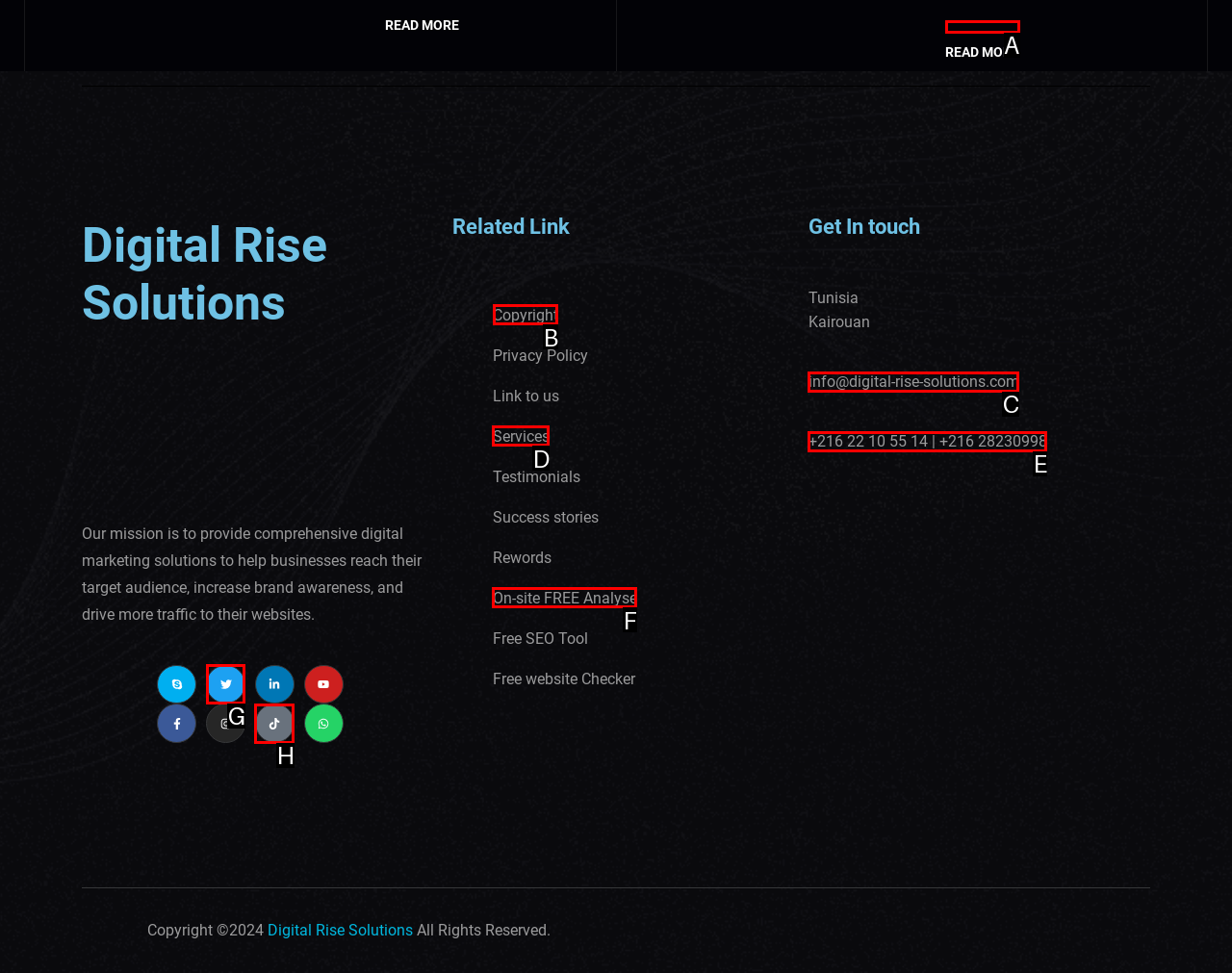From the options shown in the screenshot, tell me which lettered element I need to click to complete the task: Click the 'Close dialogue' button.

None